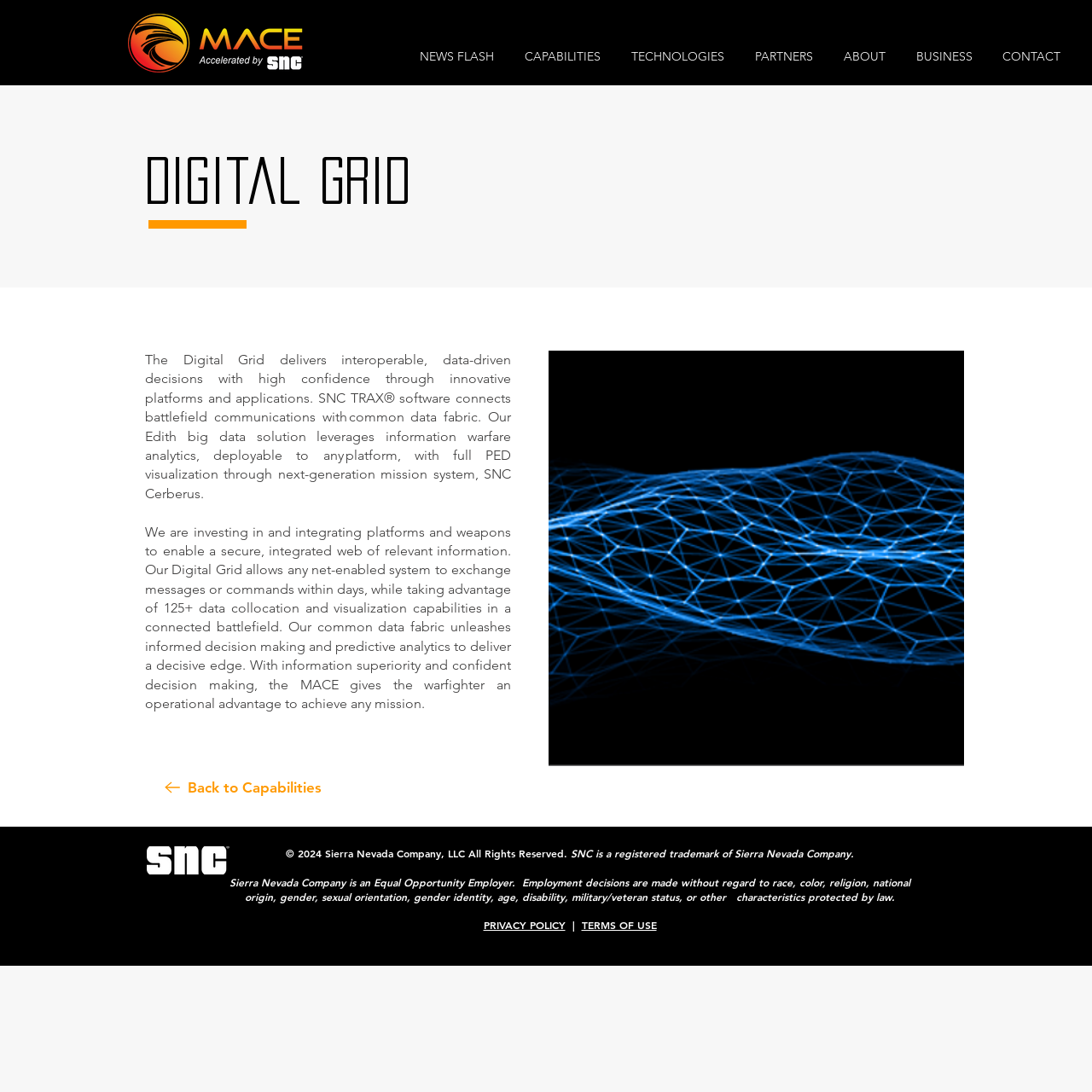Given the element description "PARTNERS", identify the bounding box of the corresponding UI element.

[0.677, 0.038, 0.759, 0.066]